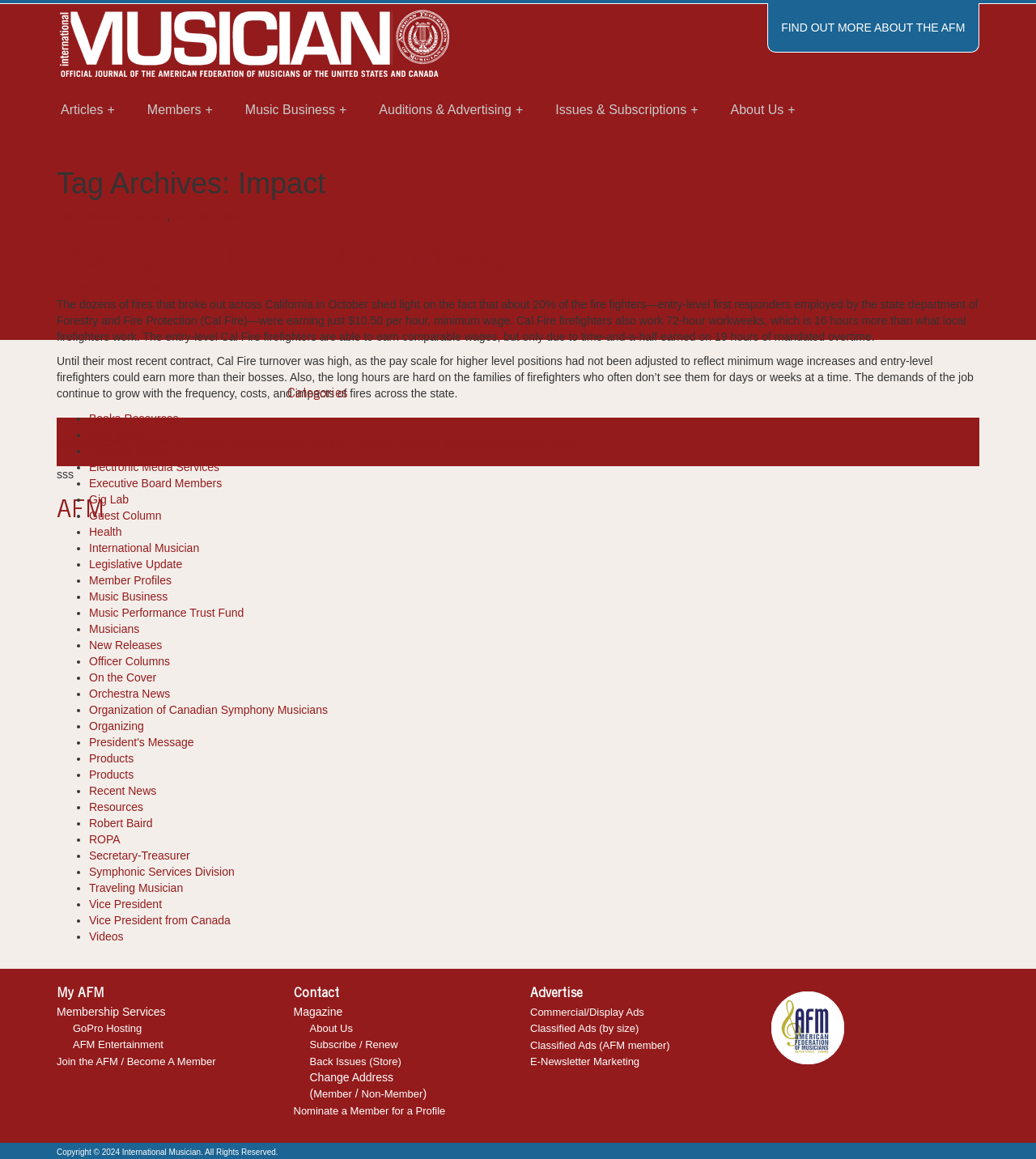Please give a succinct answer to the question in one word or phrase:
What is the title of the article?

Risking Your Life for Minimum Wage